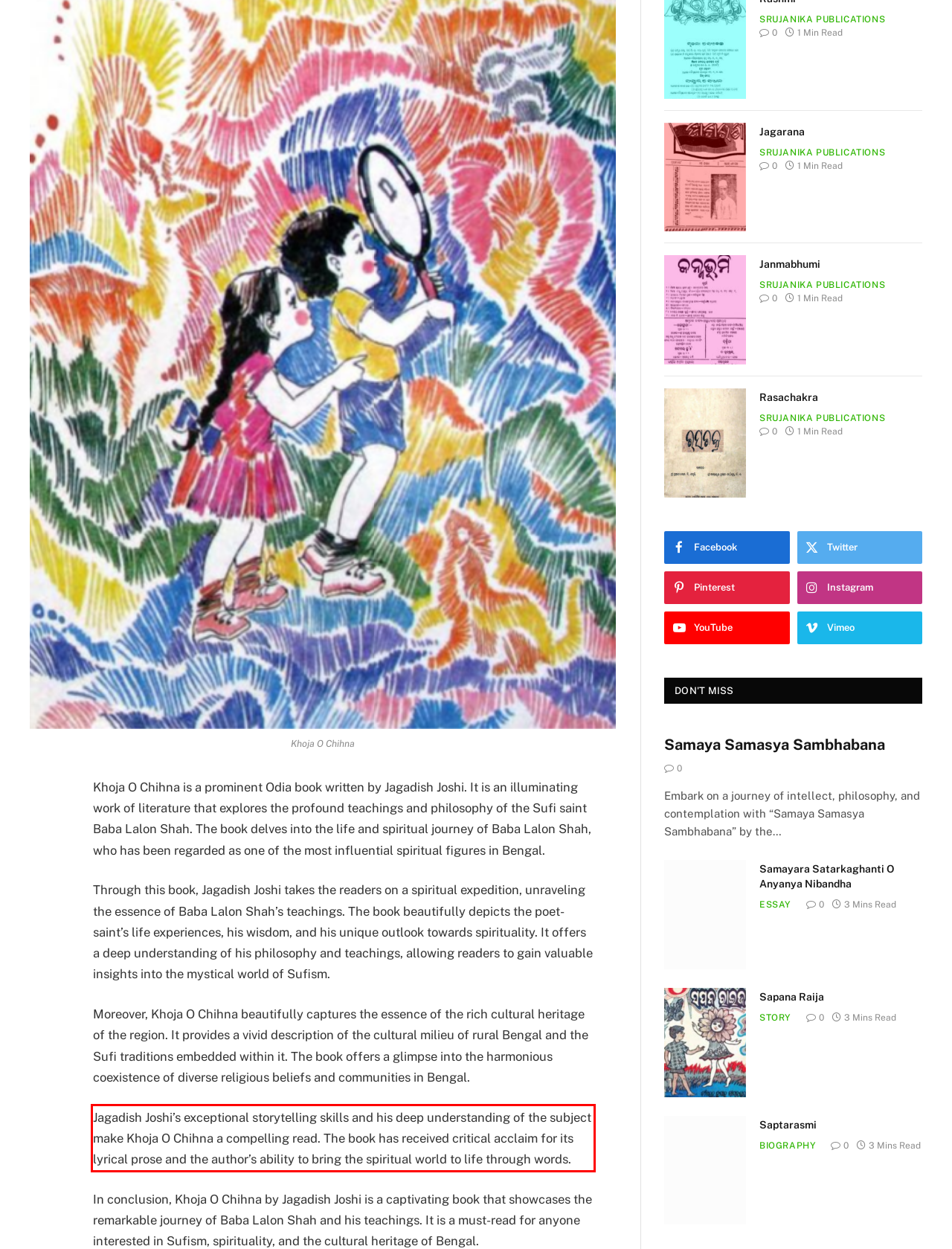Identify the text within the red bounding box on the webpage screenshot and generate the extracted text content.

Jagadish Joshi’s exceptional storytelling skills and his deep understanding of the subject make Khoja O Chihna a compelling read. The book has received critical acclaim for its lyrical prose and the author’s ability to bring the spiritual world to life through words.